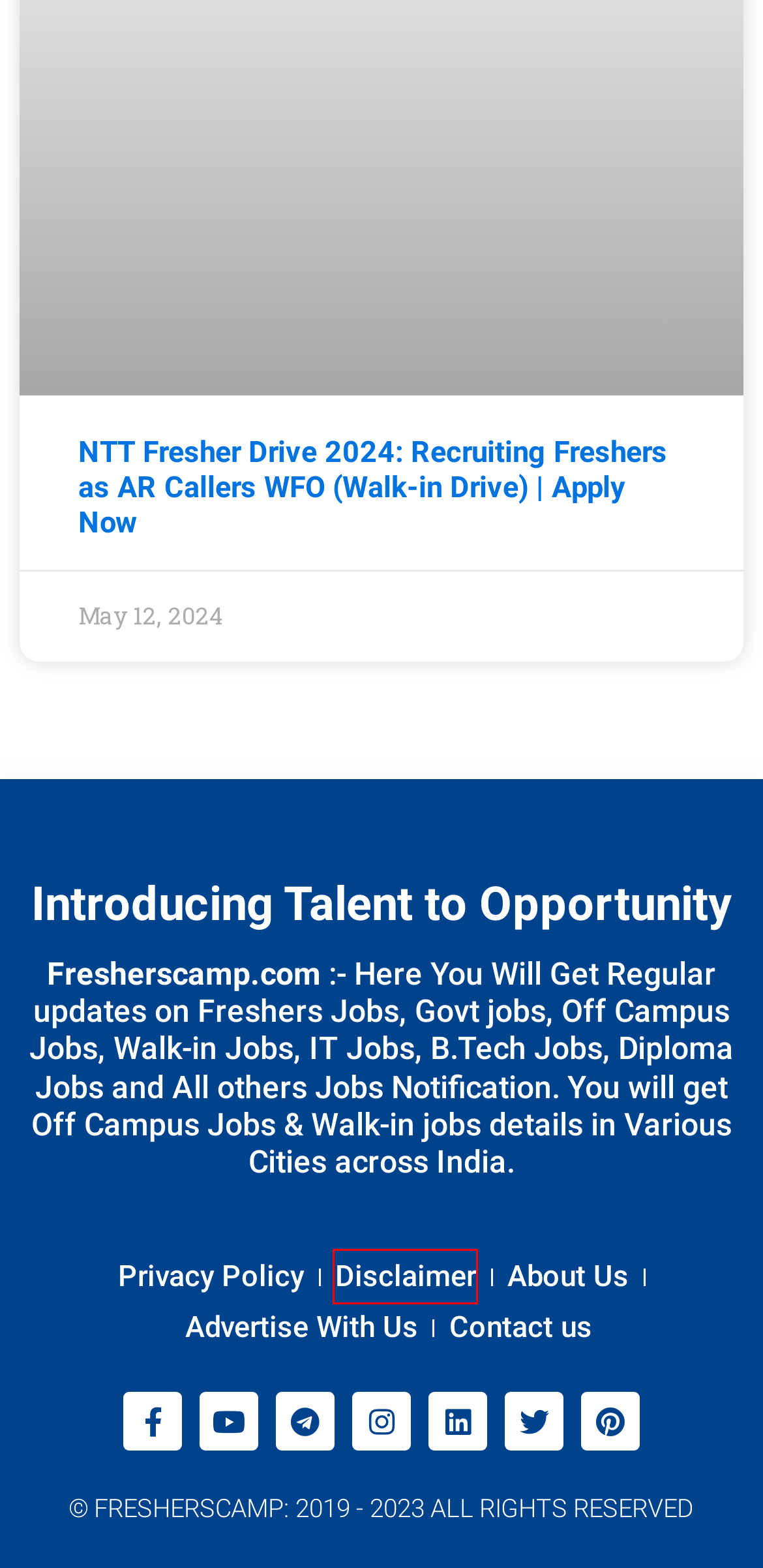You are presented with a screenshot of a webpage with a red bounding box. Select the webpage description that most closely matches the new webpage after clicking the element inside the red bounding box. The options are:
A. About Us - FreshersCamp
B. NTT Fresher Drive 2024: Recruiting Freshers as AR Callers WFO (Walk-in Drive) | Apply Now
C. Advertise With Us - FreshersCamp
D. Baker Hughes Off Campus Recruitment 2024: Hiring Freshers for Quality Control Specialist | Apply Now
E. Contact us - FreshersCamp
F. Privacy Policy - FreshersCamp
G. June 13, 2023 - FreshersCamp
H. Disclaimer - FreshersCamp

H